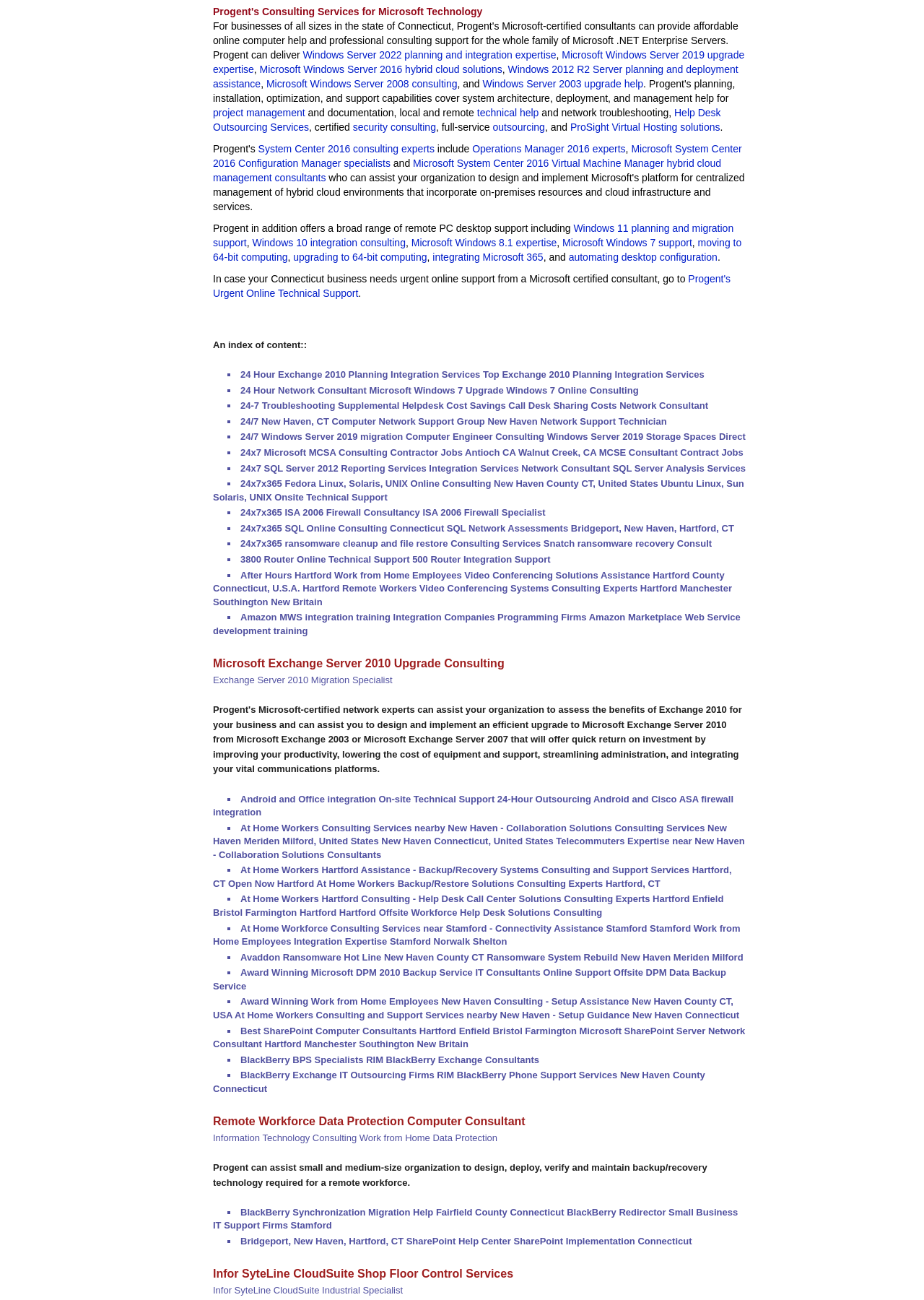Identify the bounding box coordinates for the UI element described by the following text: "integrating Microsoft 365". Provide the coordinates as four float numbers between 0 and 1, in the format [left, top, right, bottom].

[0.468, 0.193, 0.588, 0.202]